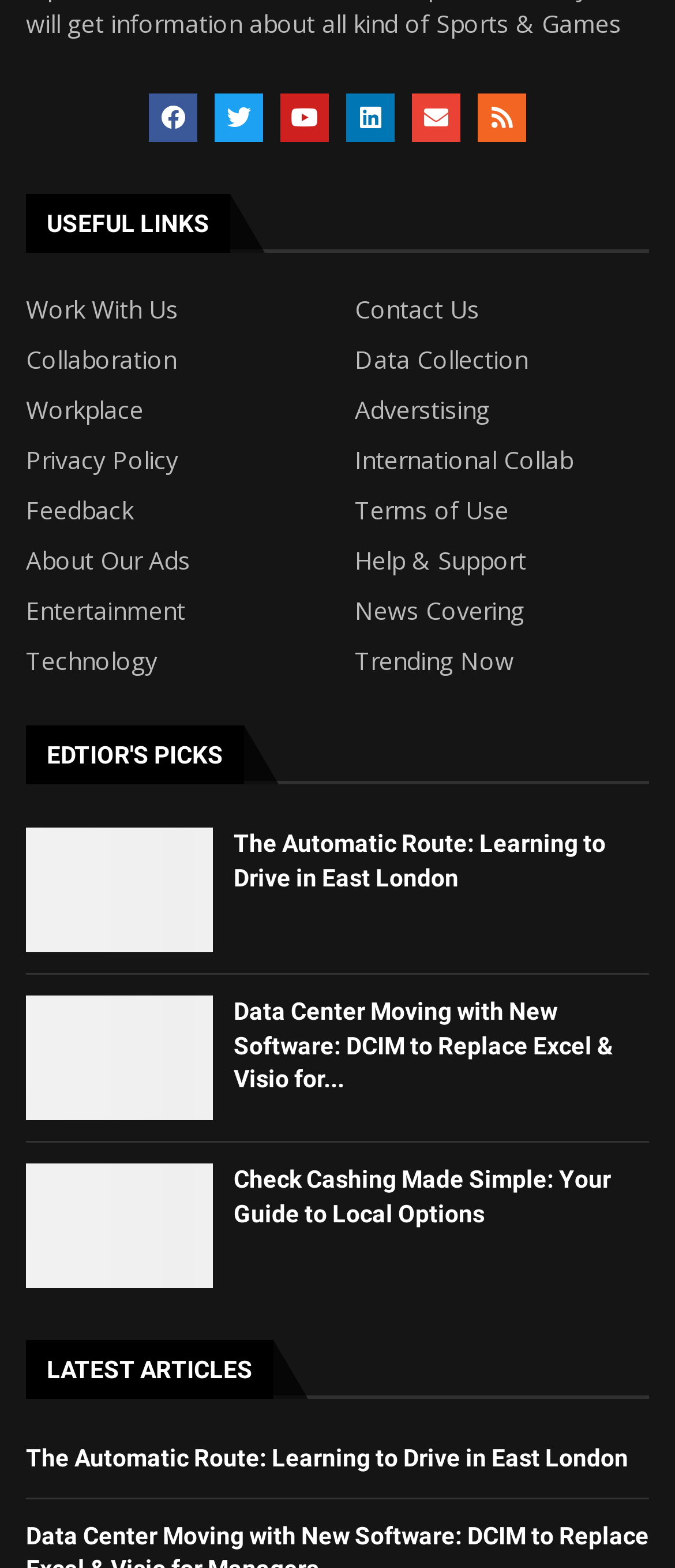Refer to the image and provide an in-depth answer to the question:
What is the title of the second section?

The second section is titled 'EDTIOR'S PICKS', which is indicated by the heading element with a bounding box of [0.038, 0.463, 0.362, 0.5].